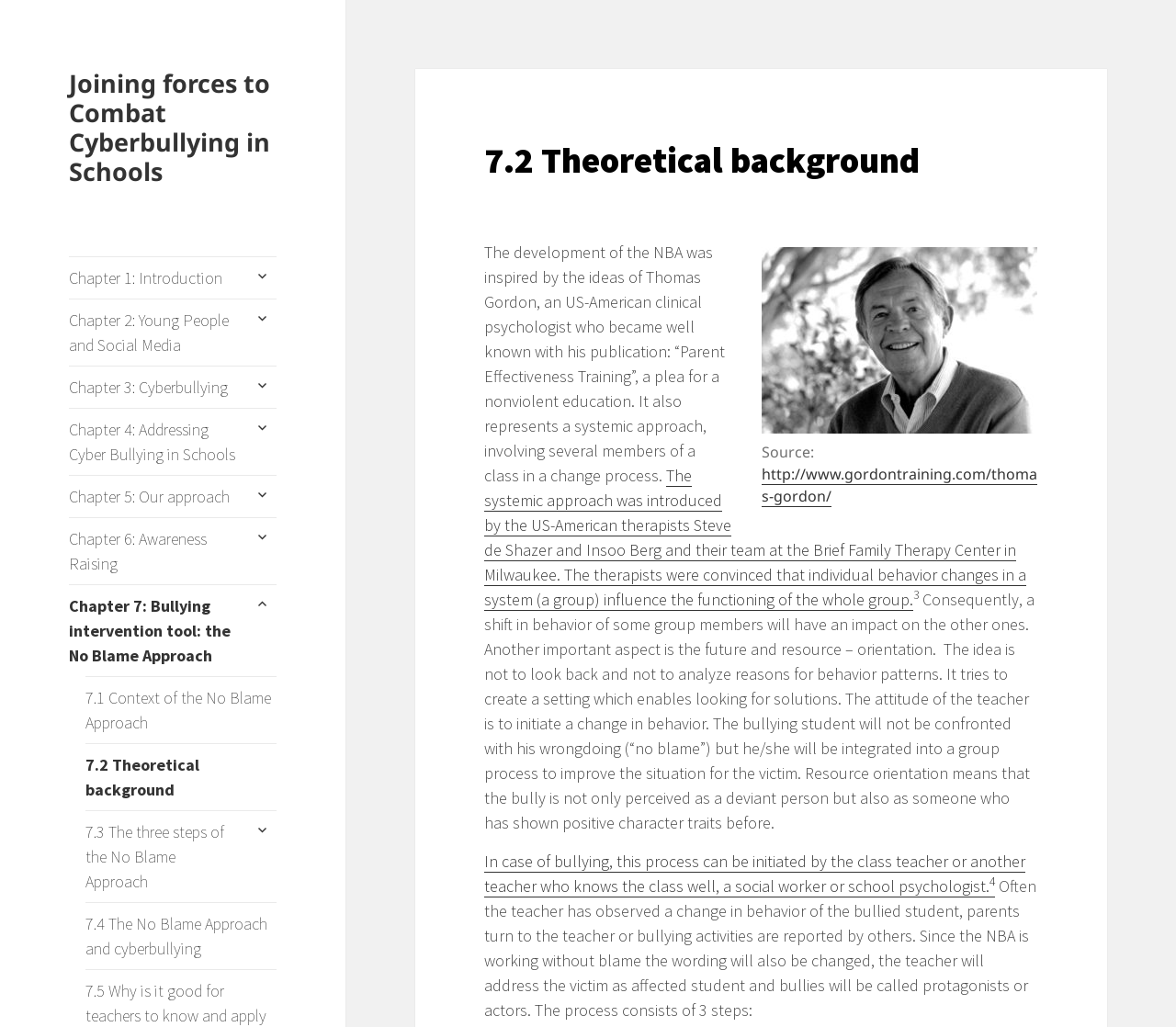Refer to the screenshot and answer the following question in detail:
Who inspired the development of the No Blame Approach?

The answer can be found in the paragraph that starts with 'The development of the NBA was inspired by the ideas of Thomas Gordon, an US-American clinical psychologist...' which indicates that Thomas Gordon's ideas inspired the development of the No Blame Approach.